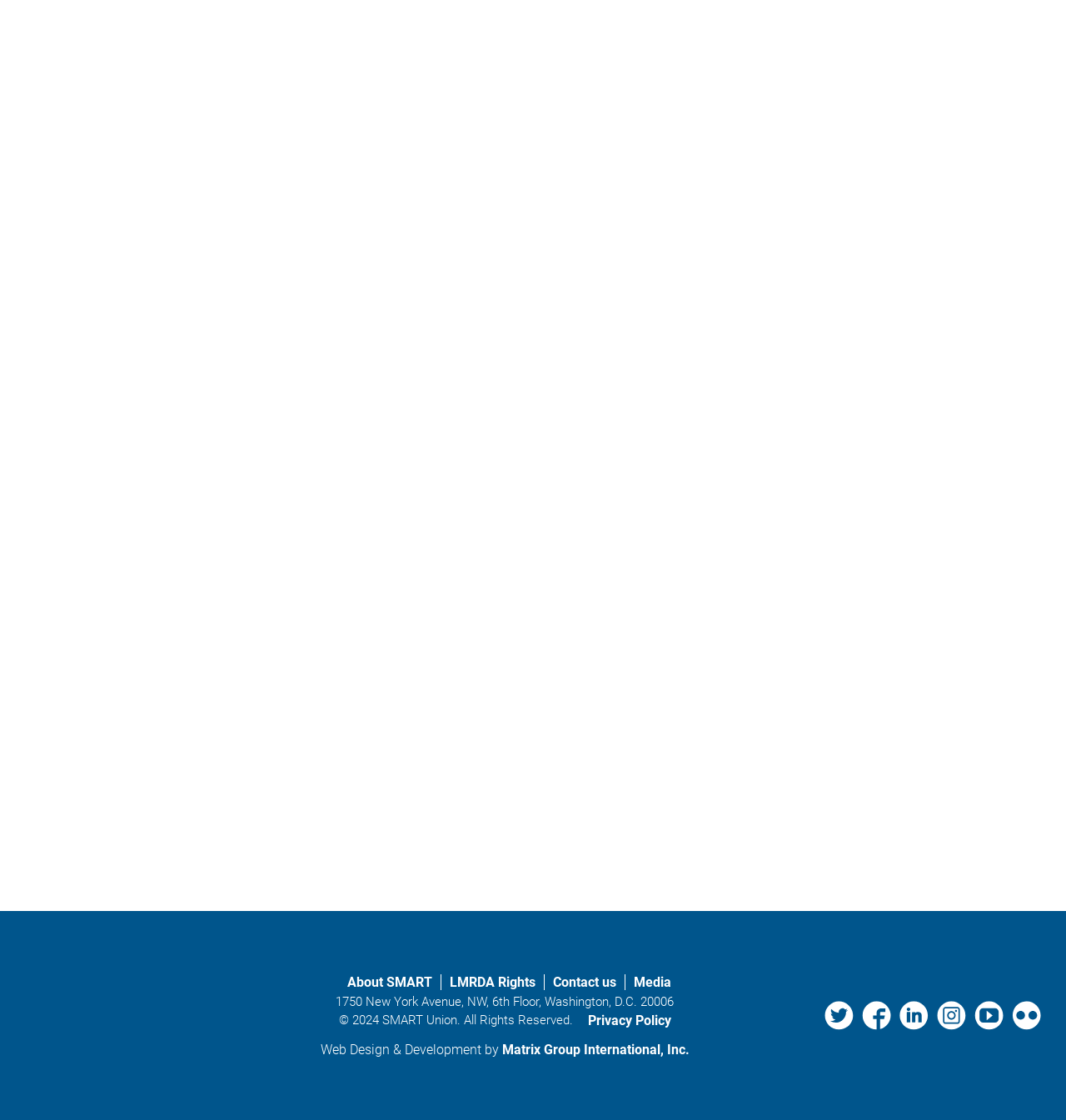Please identify the bounding box coordinates of the element that needs to be clicked to perform the following instruction: "contact us".

[0.525, 0.87, 0.601, 0.884]